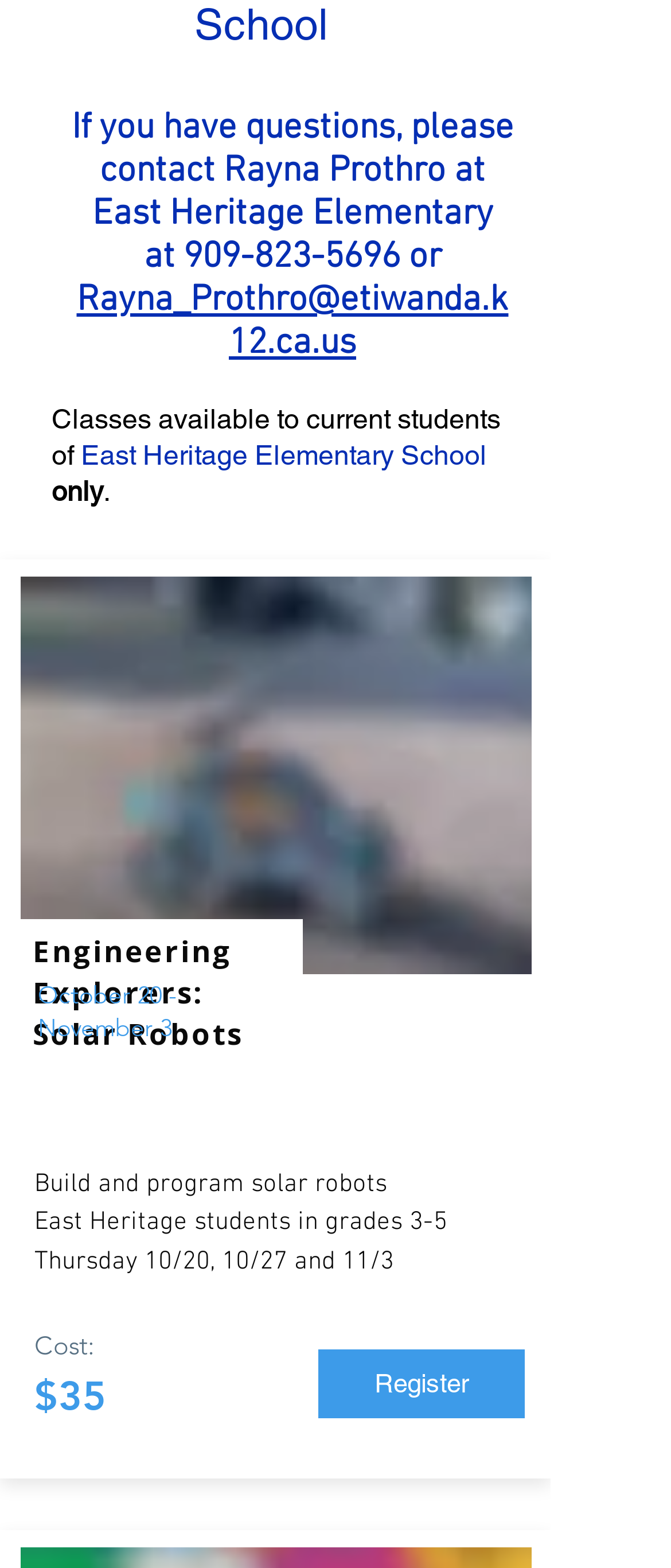What is the duration of the Engineering Explorers program?
Please provide an in-depth and detailed response to the question.

The duration of the Engineering Explorers program is mentioned in the text 'October 20 - November 3' near the middle of the webpage.